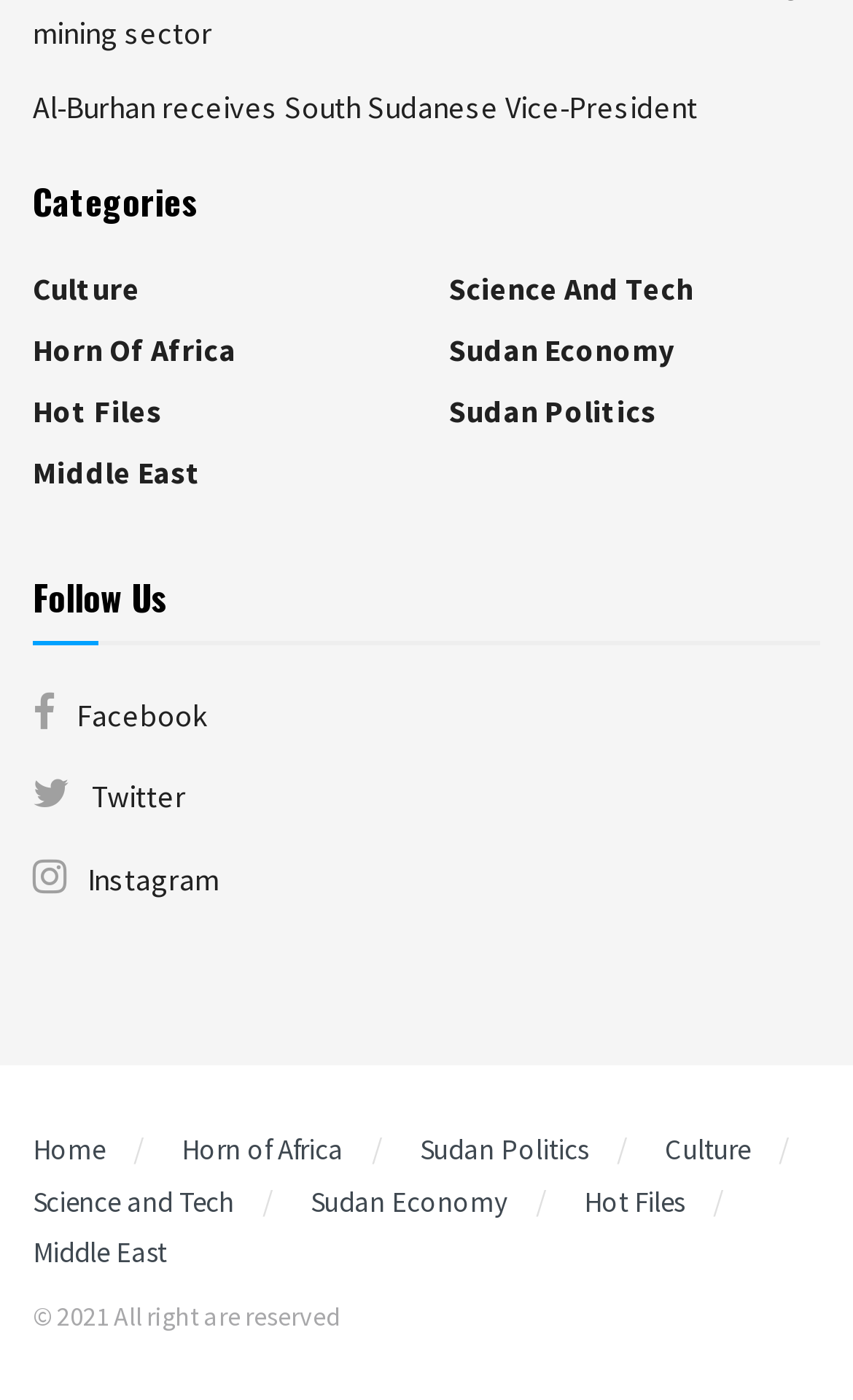Given the following UI element description: "alt="PCH MedSpa Transparent Logo"", find the bounding box coordinates in the webpage screenshot.

None